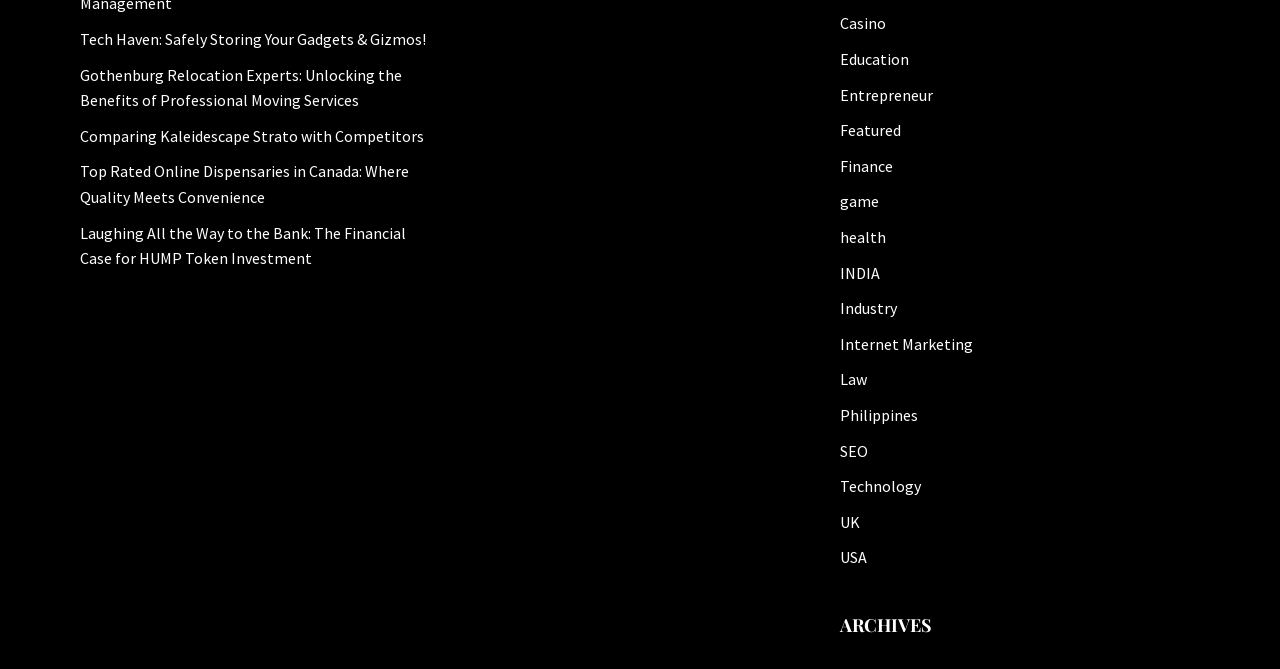Please provide a brief answer to the question using only one word or phrase: 
What is the topic of the link 'Laughing All the Way to the Bank: The Financial Case for HUMP Token Investment'?

Finance